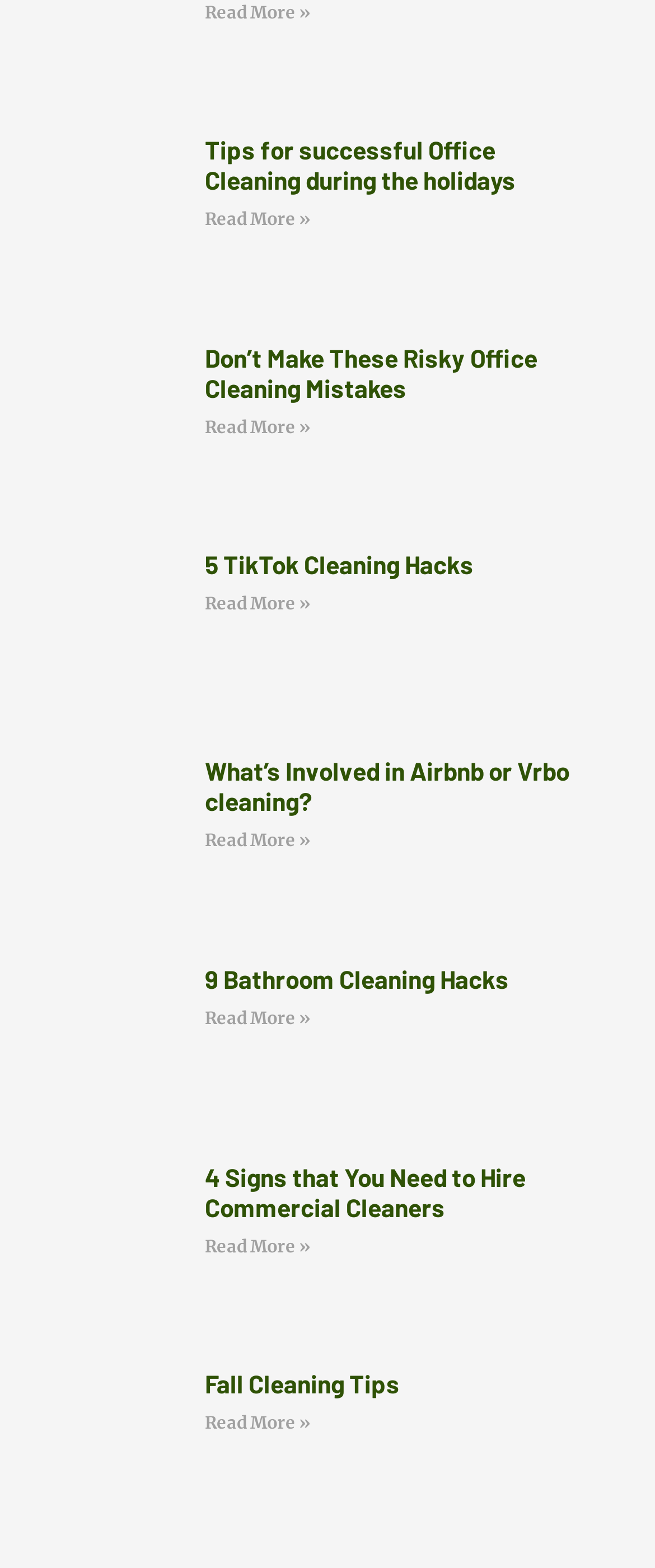Locate the bounding box coordinates of the clickable area needed to fulfill the instruction: "Explore Fall Cleaning Tips".

[0.103, 0.35, 0.262, 0.394]